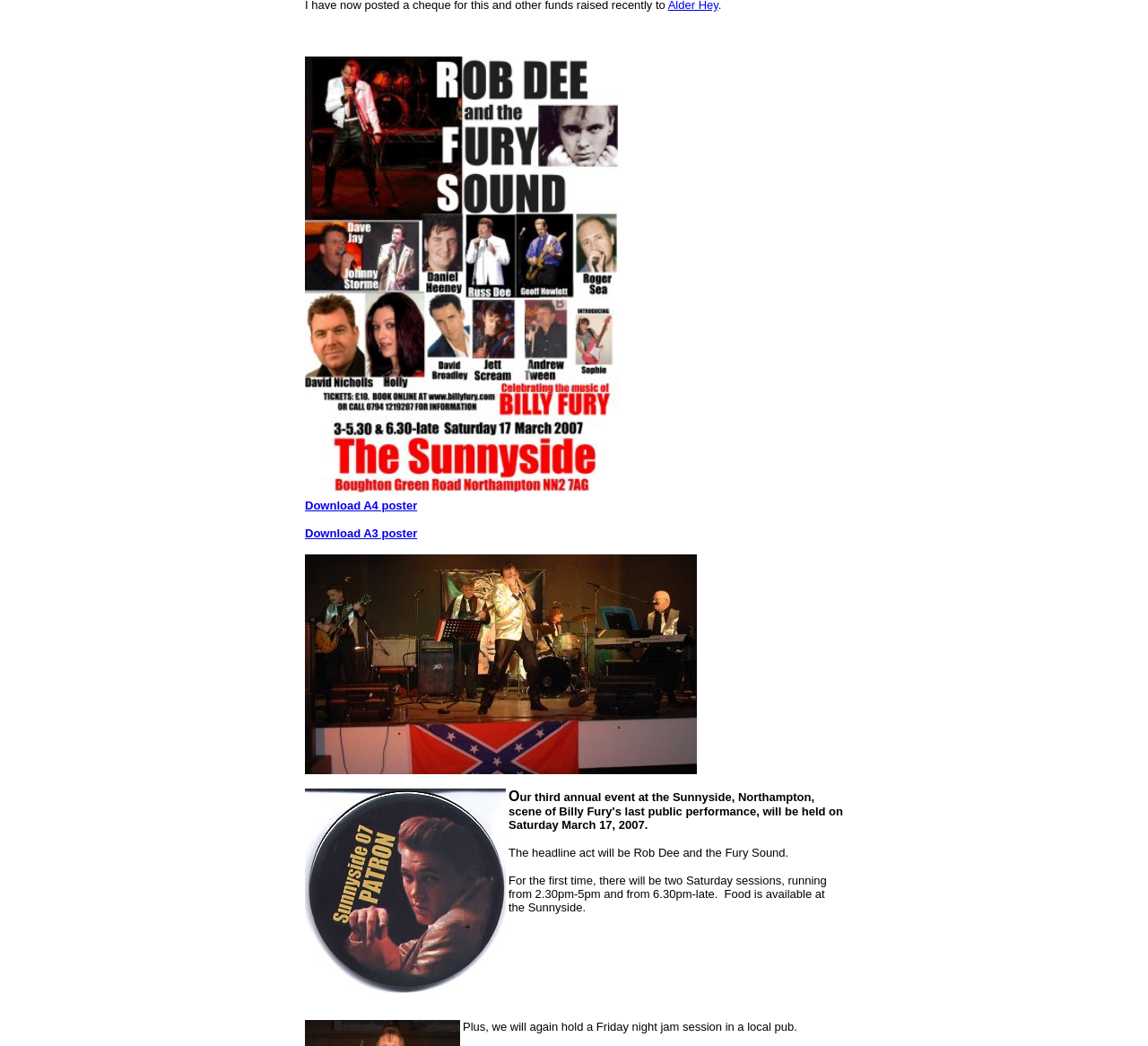What is the format of the downloadable posters?
Deliver a detailed and extensive answer to the question.

The links 'Download A4 poster' and 'Download A3 poster' are located at the top left of the webpage, indicating that the downloadable posters are available in A4 and A3 formats.